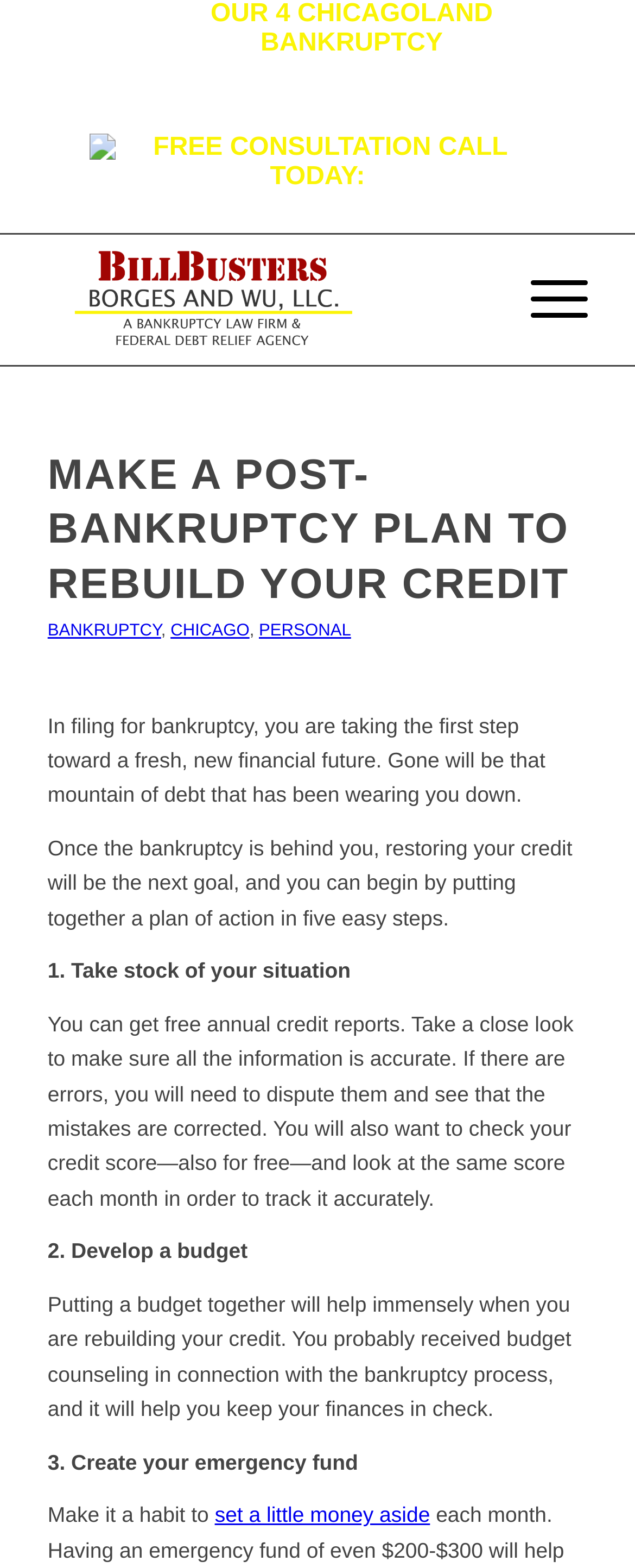Provide the text content of the webpage's main heading.

MAKE A POST-BANKRUPTCY PLAN TO REBUILD YOUR CREDIT